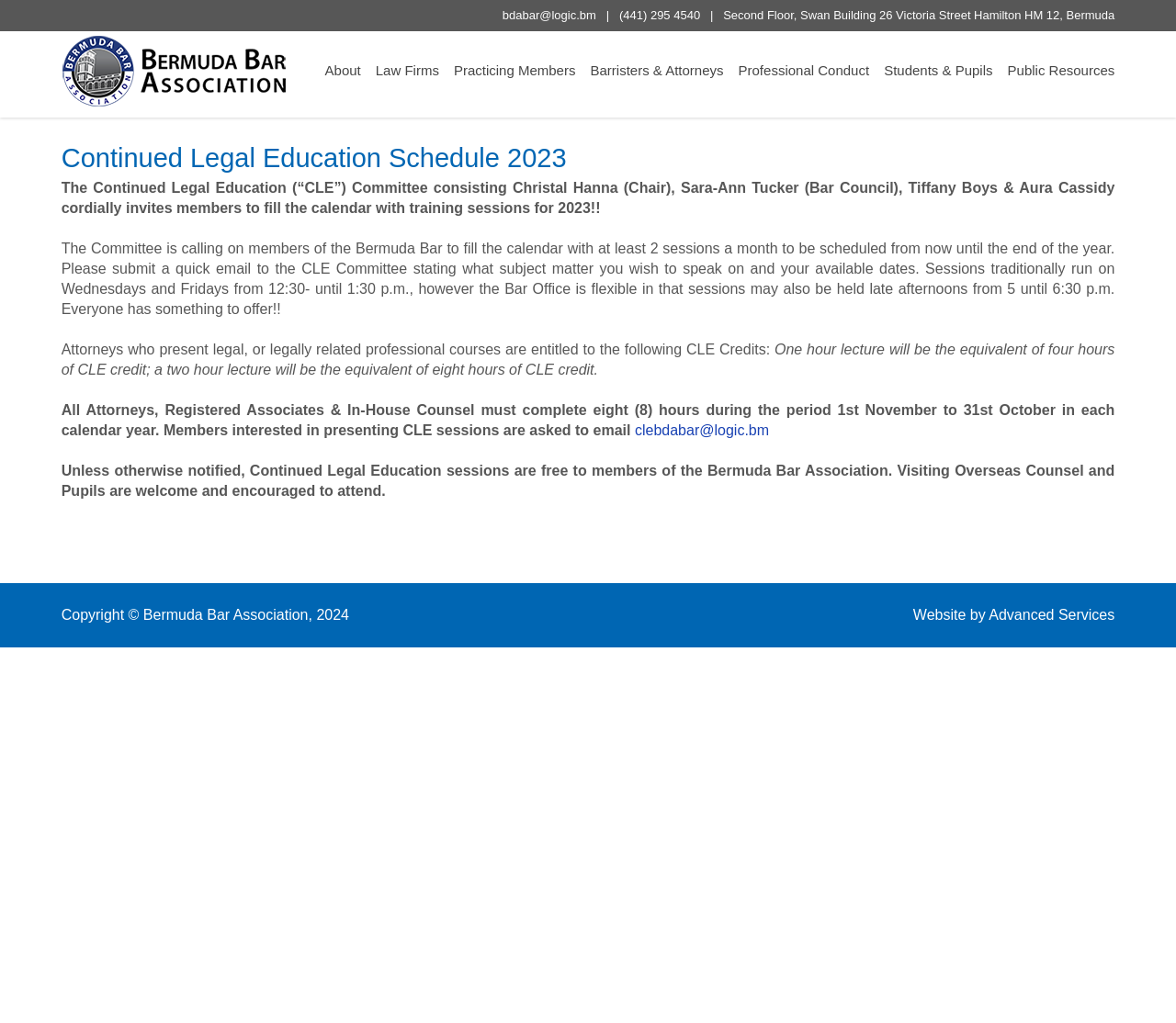Using the format (top-left x, top-left y, bottom-right x, bottom-right y), provide the bounding box coordinates for the described UI element. All values should be floating point numbers between 0 and 1: bdabar@logic.bm

[0.427, 0.008, 0.507, 0.022]